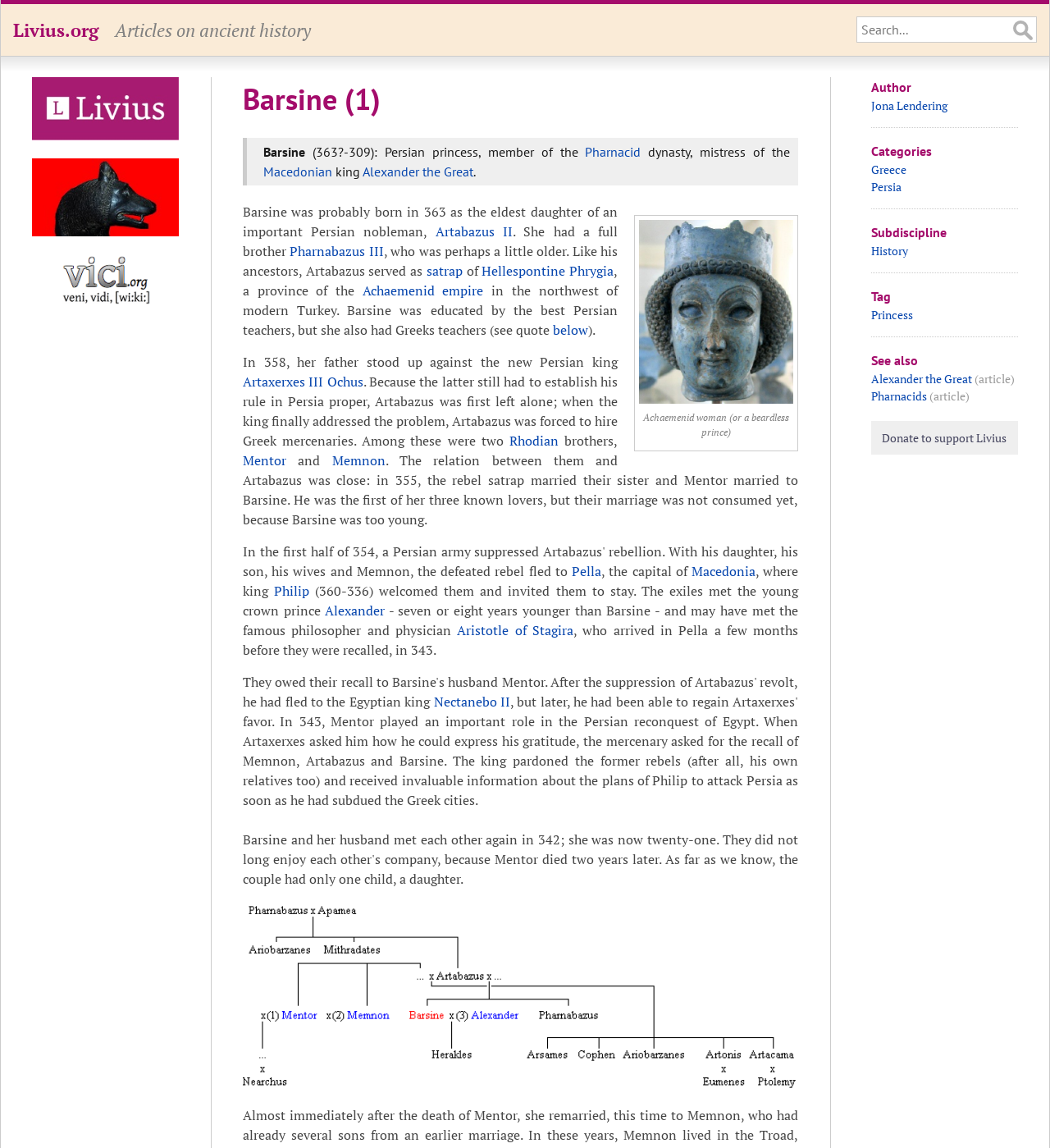Please identify the bounding box coordinates of the element's region that needs to be clicked to fulfill the following instruction: "Read about Barsine". The bounding box coordinates should consist of four float numbers between 0 and 1, i.e., [left, top, right, bottom].

[0.231, 0.067, 0.76, 0.106]